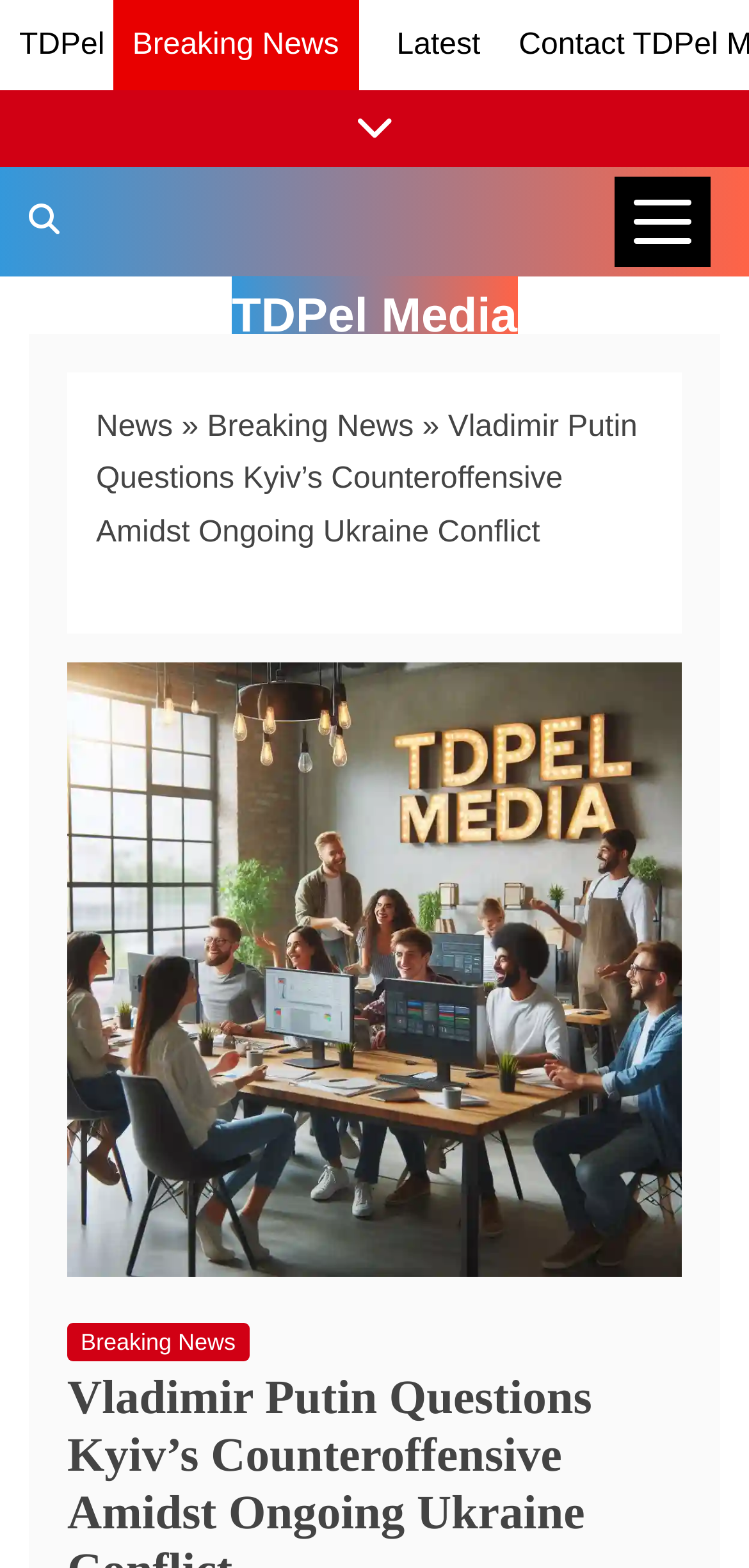Examine the image and give a thorough answer to the following question:
What is the topic of the news article?

The topic of the news article is the Ukraine Conflict, as evident from the title 'Vladimir Putin Questions Kyiv’s Counteroffensive Amidst Ongoing Ukraine Conflict' and the content of the webpage, which discusses Russian President Vladimir Putin's statements regarding Kyiv's counteroffensive against Russian troops.